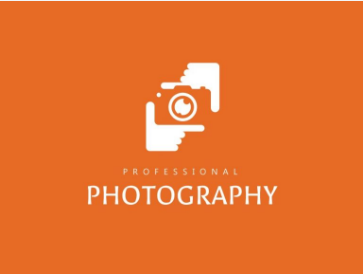Refer to the image and offer a detailed explanation in response to the question: What is written in bold letters?

Below the graphic, the word 'PHOTOGRAPHY' is prominently displayed in bold letters, which highlights the brand's focus on photography services and creates a strong visual impact.